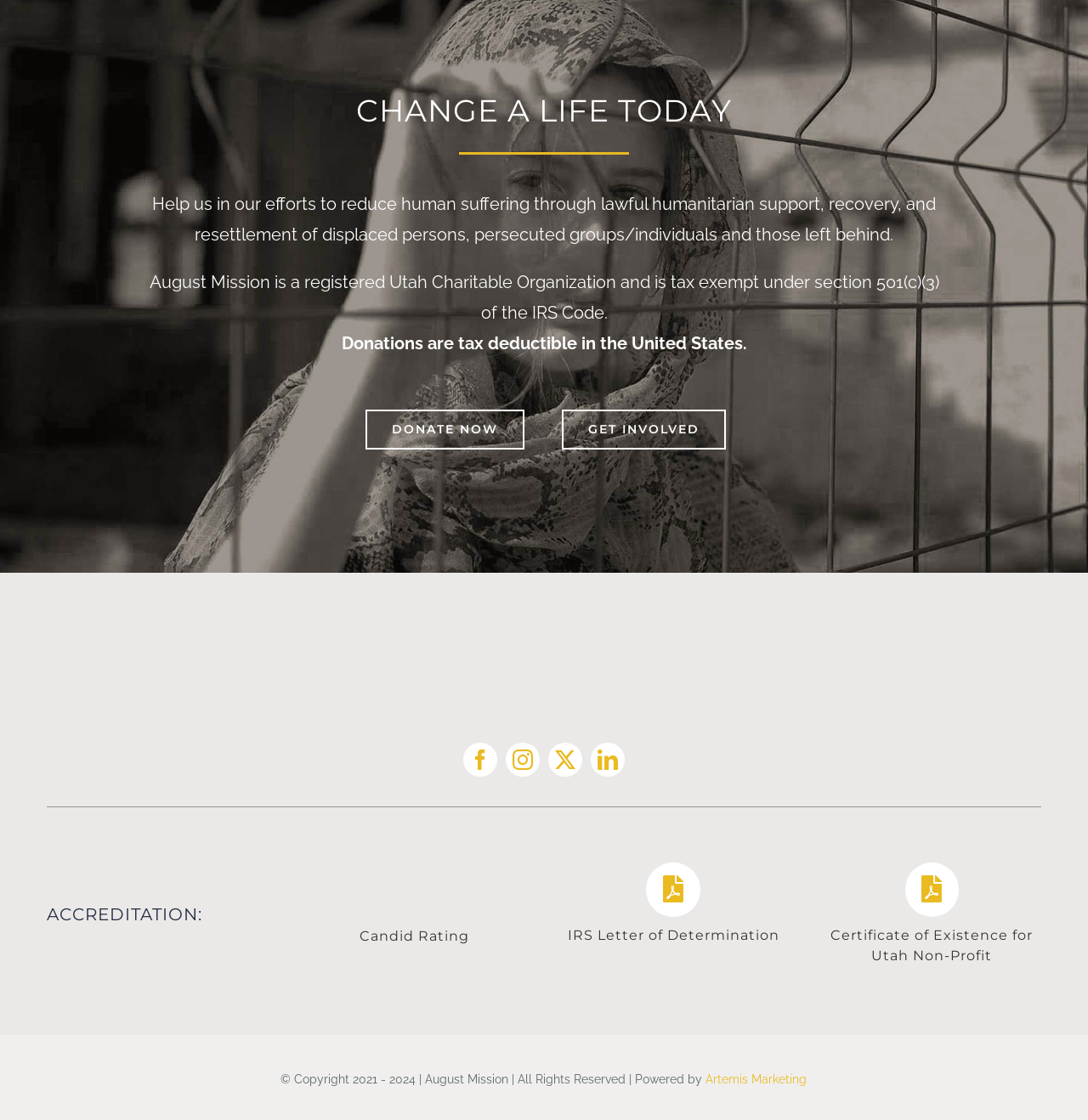Please identify the bounding box coordinates of the element that needs to be clicked to perform the following instruction: "Follow the 'facebook' link".

[0.426, 0.663, 0.457, 0.694]